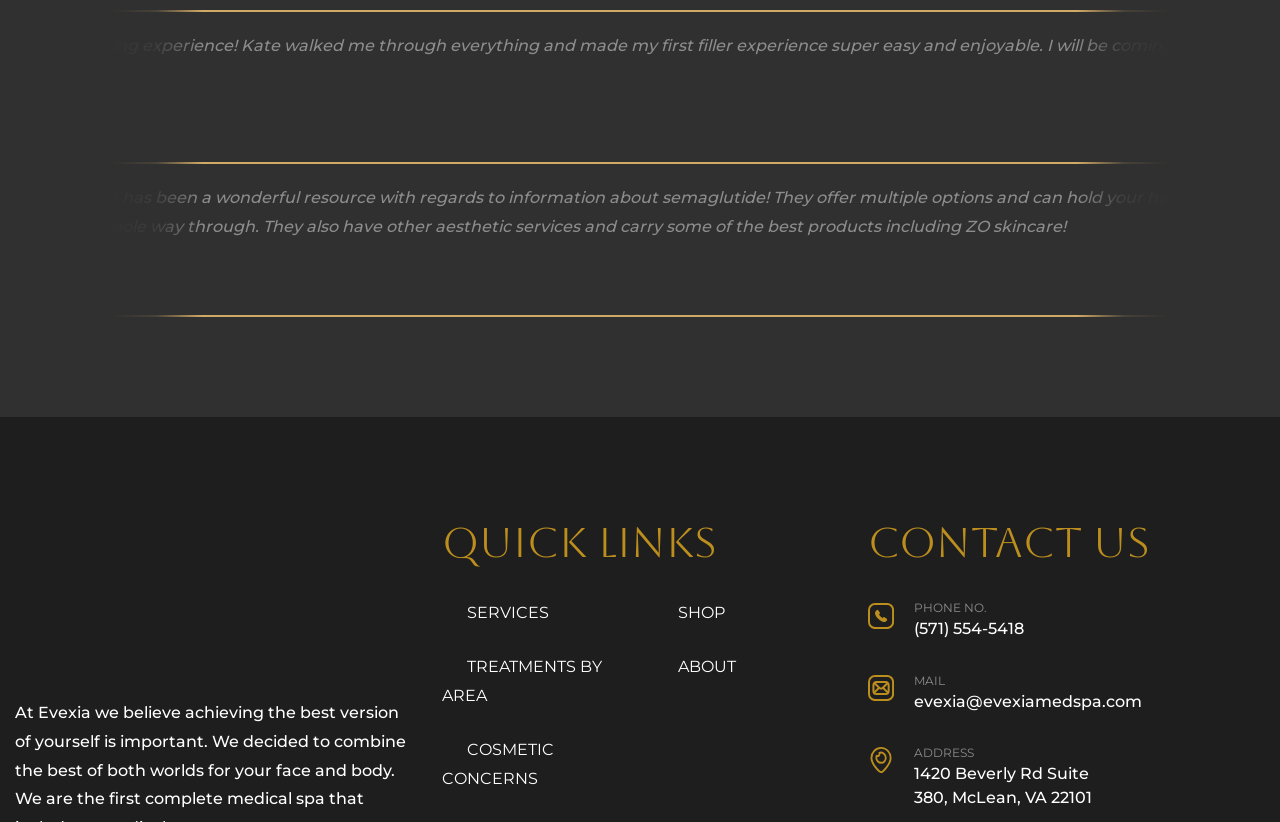What is the phone number to contact?
Please provide a single word or phrase based on the screenshot.

(571) 554-5418